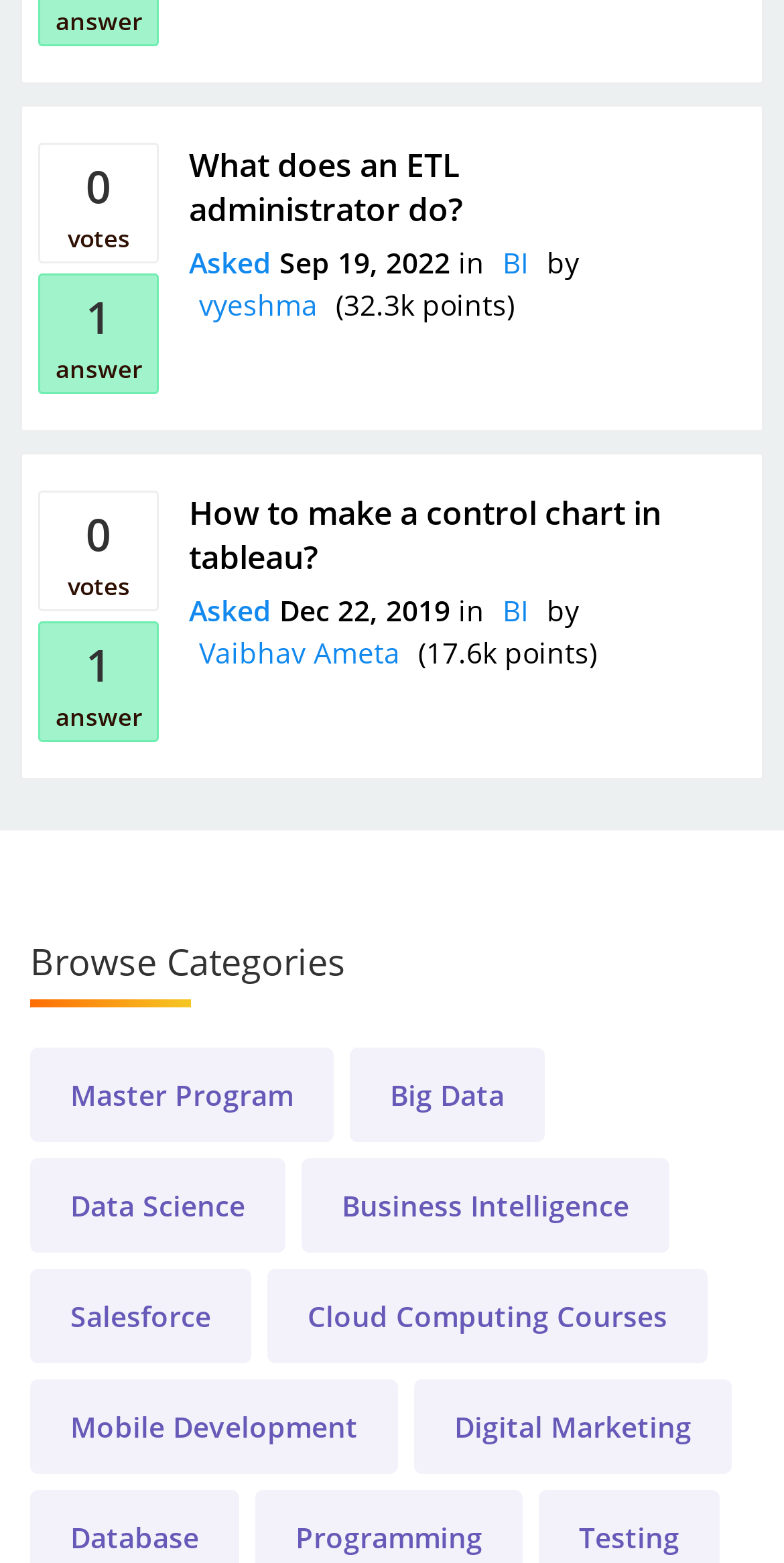Please find the bounding box for the UI component described as follows: "BI".

[0.628, 0.156, 0.687, 0.18]